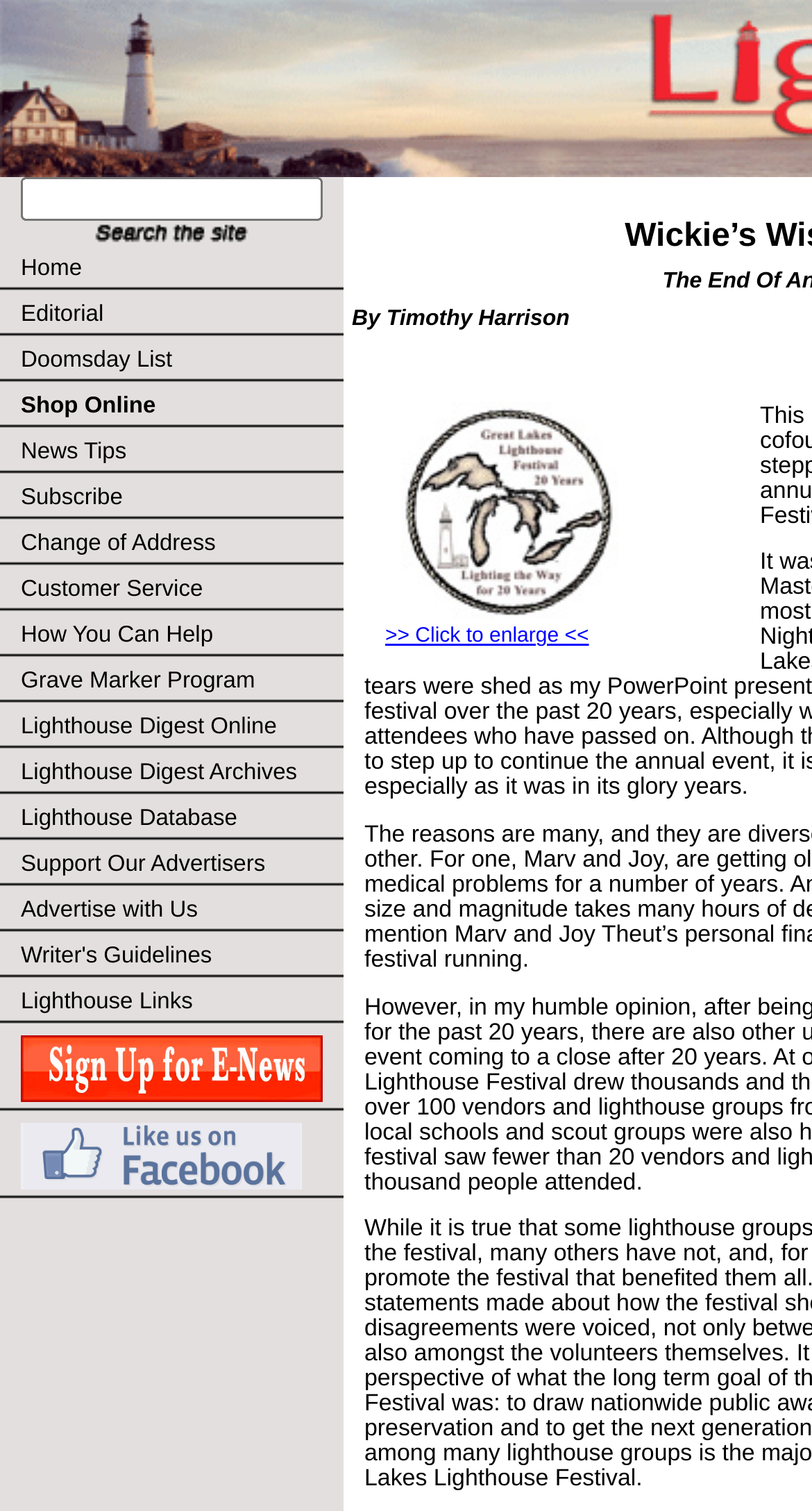Find the bounding box coordinates of the area to click in order to follow the instruction: "Click to enlarge the picture".

[0.474, 0.404, 0.782, 0.416]